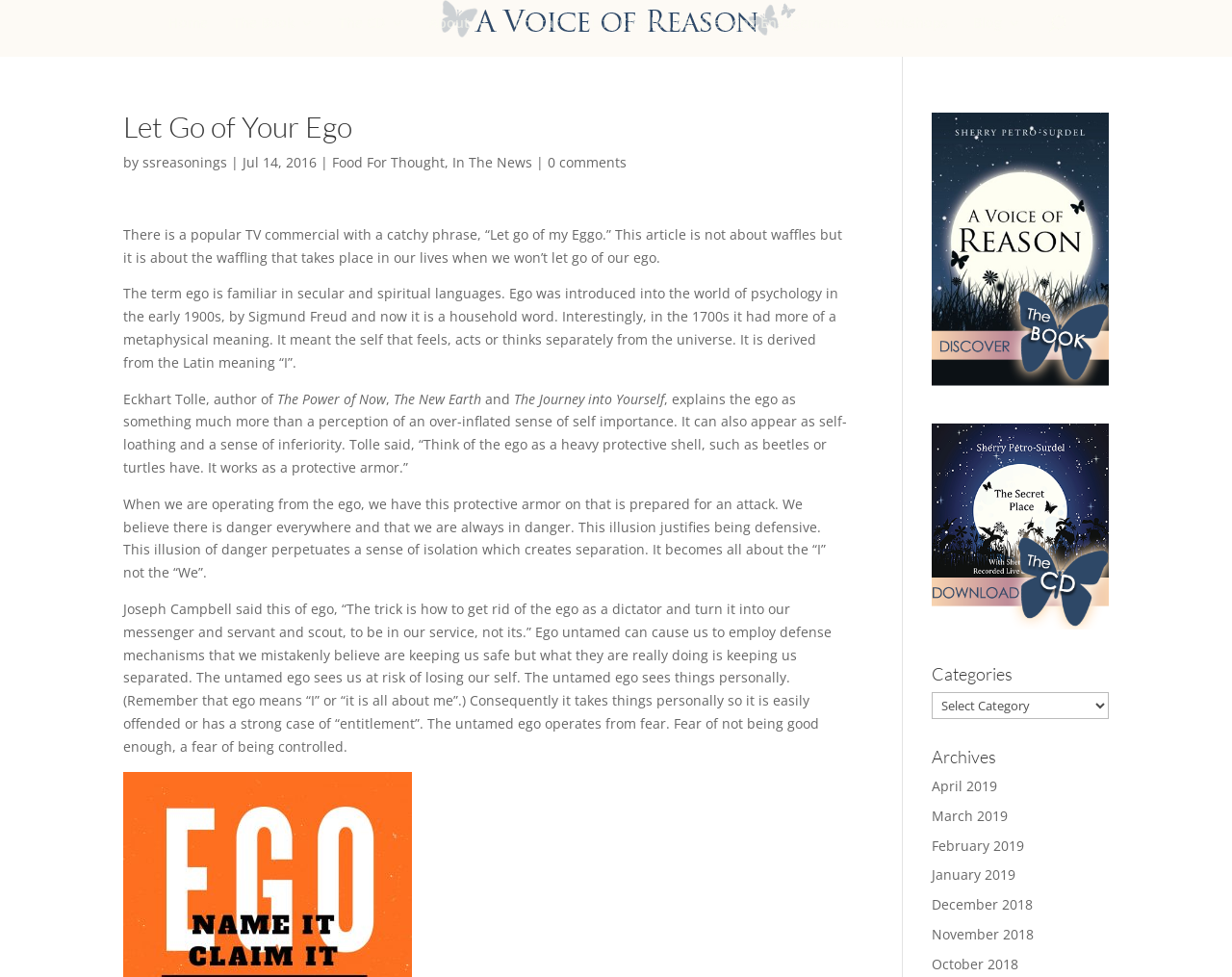Identify the bounding box of the HTML element described as: "Blog".

[0.79, 0.017, 0.829, 0.058]